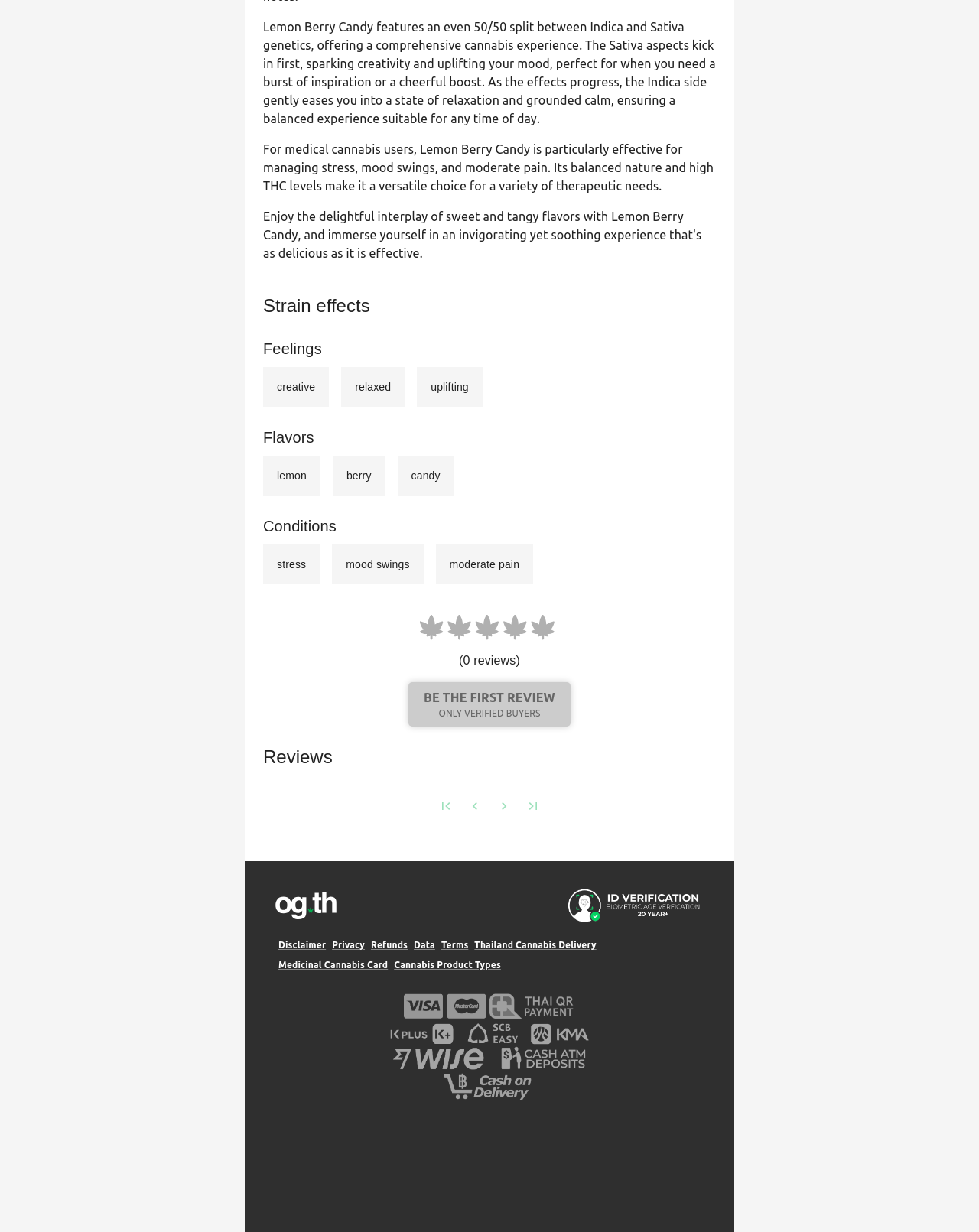Find the bounding box coordinates for the element described here: "Thailand Cannabis Delivery".

[0.485, 0.763, 0.609, 0.771]